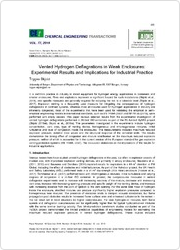What is the name of the journal that published the article?
Deliver a detailed and extensive answer to the question.

The journal's name can be found on the cover page, which is the main focus of the image. It is clearly stated as 'Chemical Engineering Transactions'.